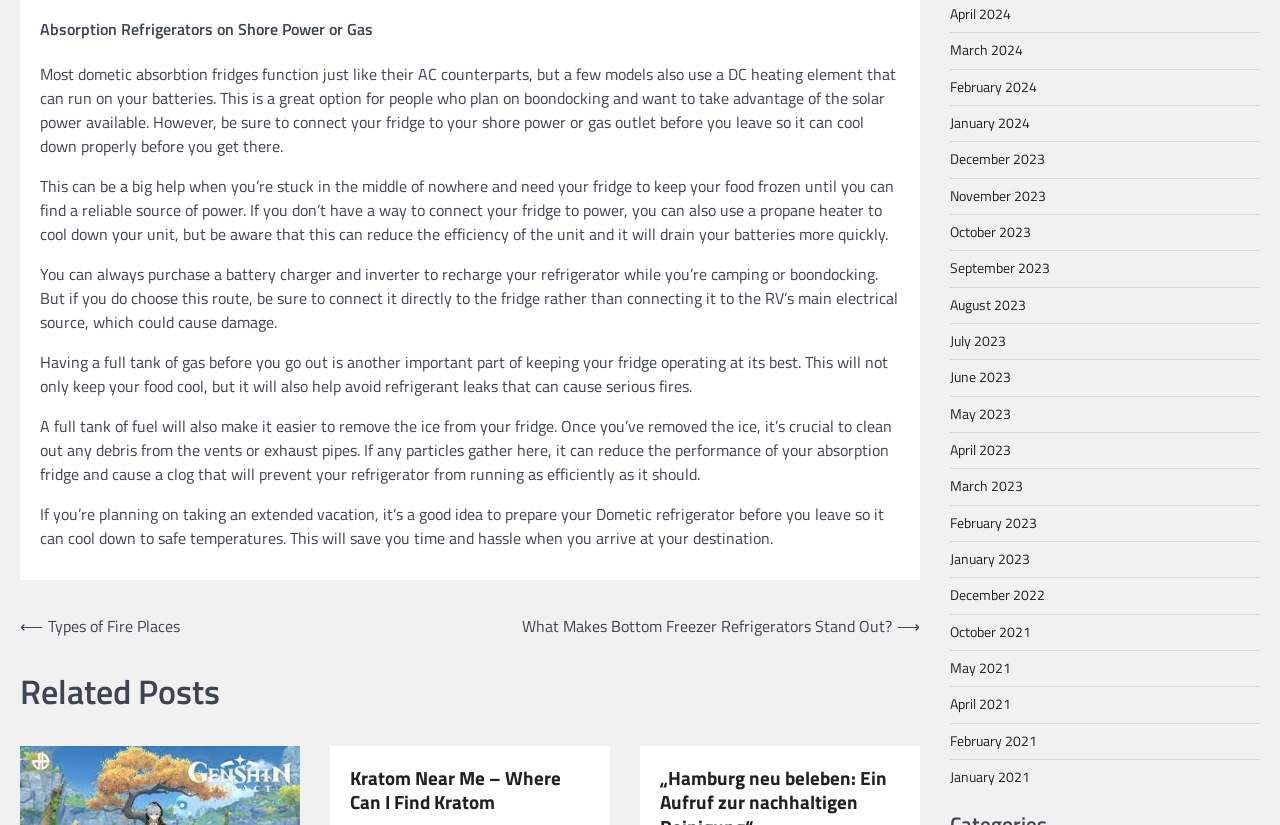Bounding box coordinates should be in the format (top-left x, top-left y, bottom-right x, bottom-right y) and all values should be floating point numbers between 0 and 1. Determine the bounding box coordinate for the UI element described as: ⟵ Types of Fire Places

[0.016, 0.744, 0.141, 0.773]